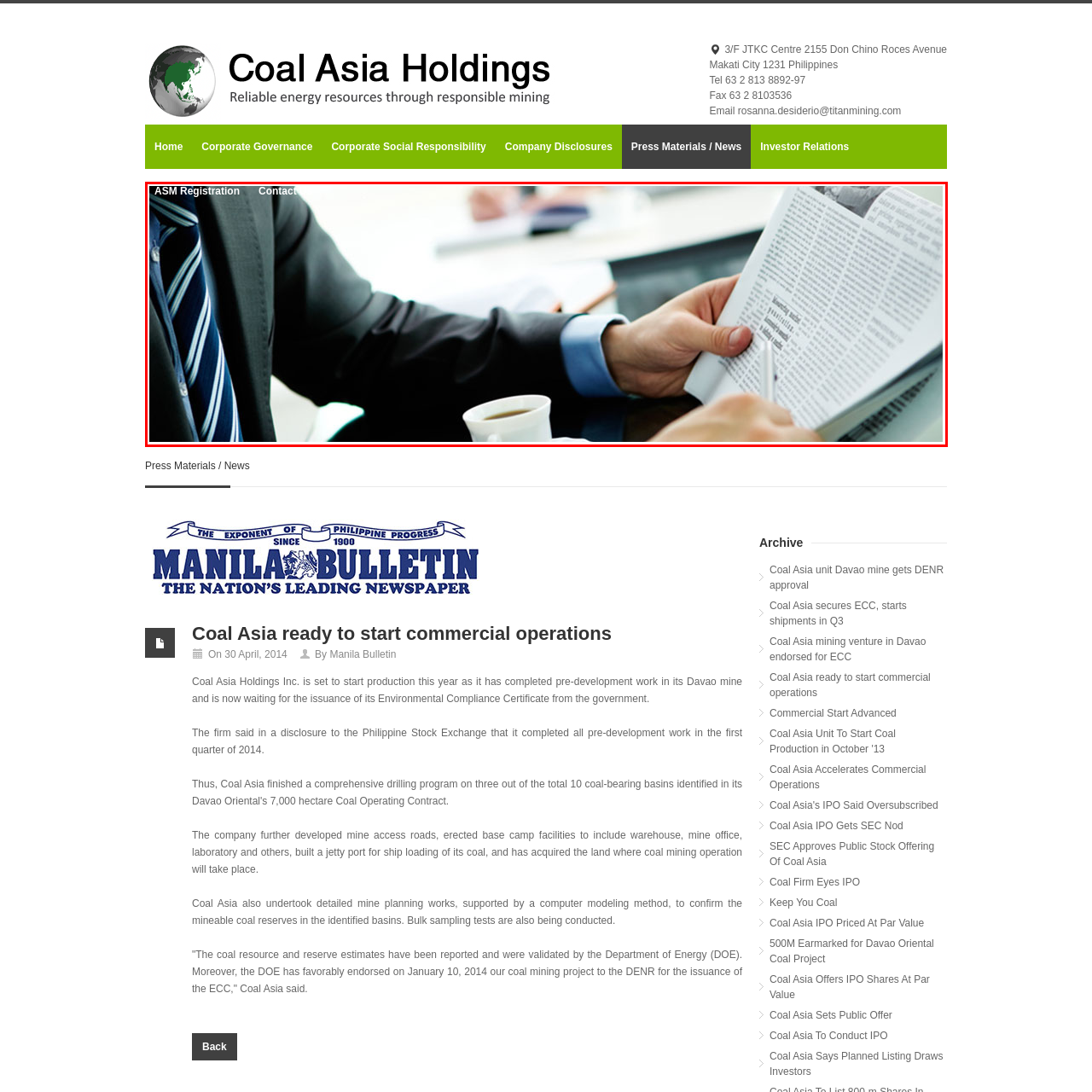What is the likely setting of the scene? Study the image bordered by the red bounding box and answer briefly using a single word or a phrase.

Office or conference area